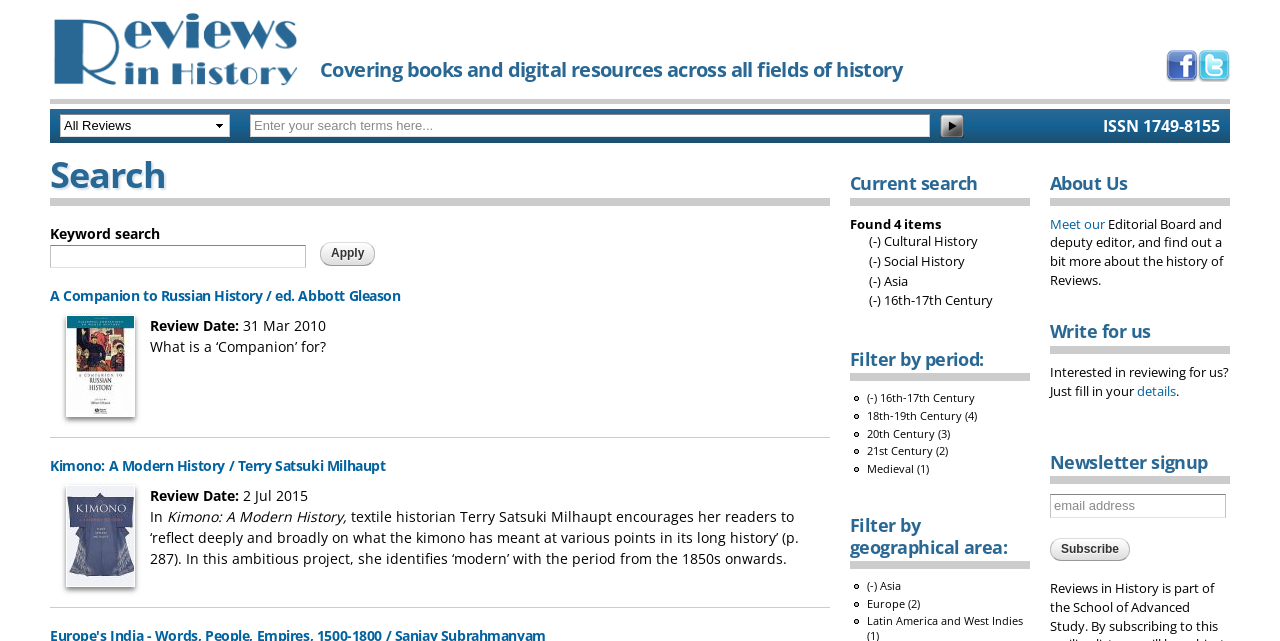Respond with a single word or phrase to the following question: What is the topic of the book 'Kimono: A Modern History'?

Kimono